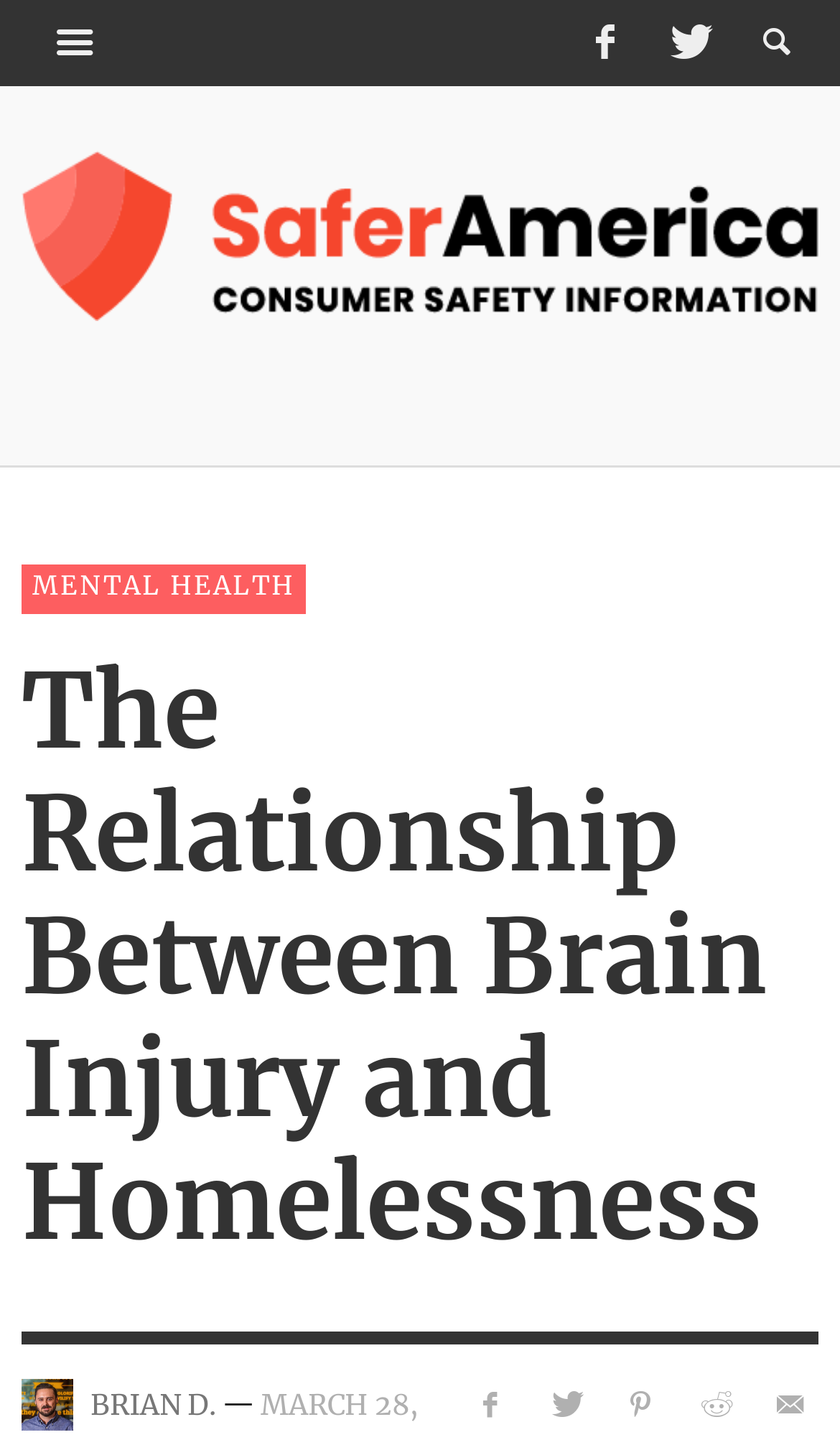Respond with a single word or phrase for the following question: 
What is the category of the webpage?

Mental Health